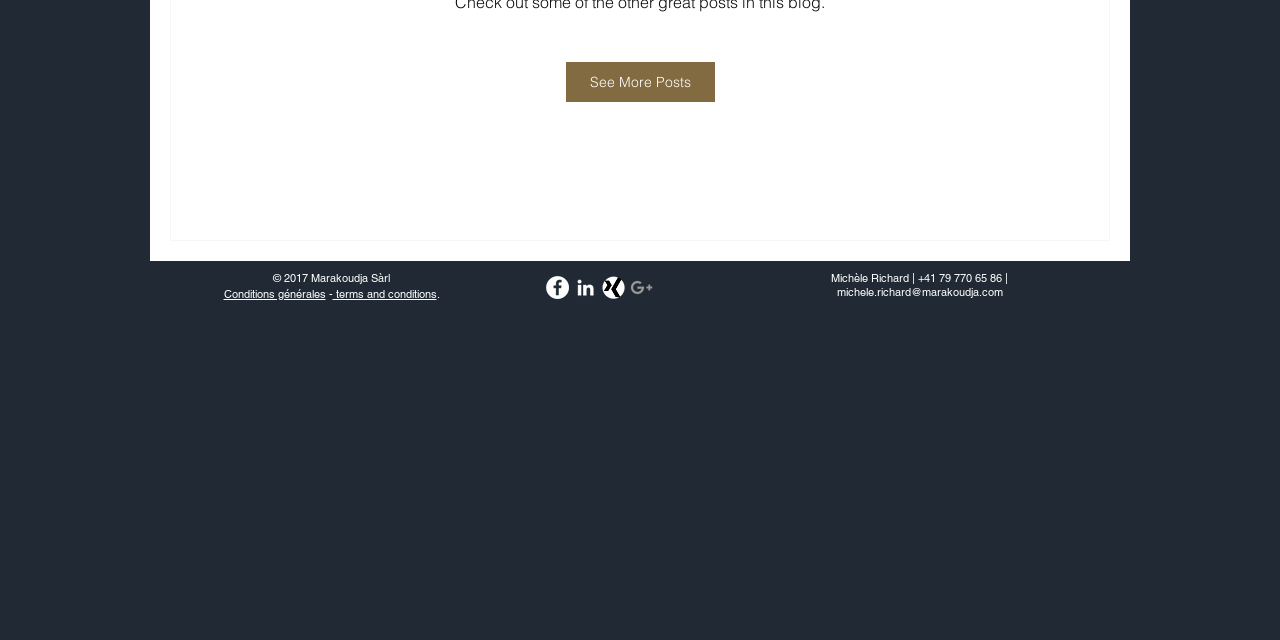Given the element description Our Services, identify the bounding box coordinates for the UI element on the webpage screenshot. The format should be (top-left x, top-left y, bottom-right x, bottom-right y), with values between 0 and 1.

None